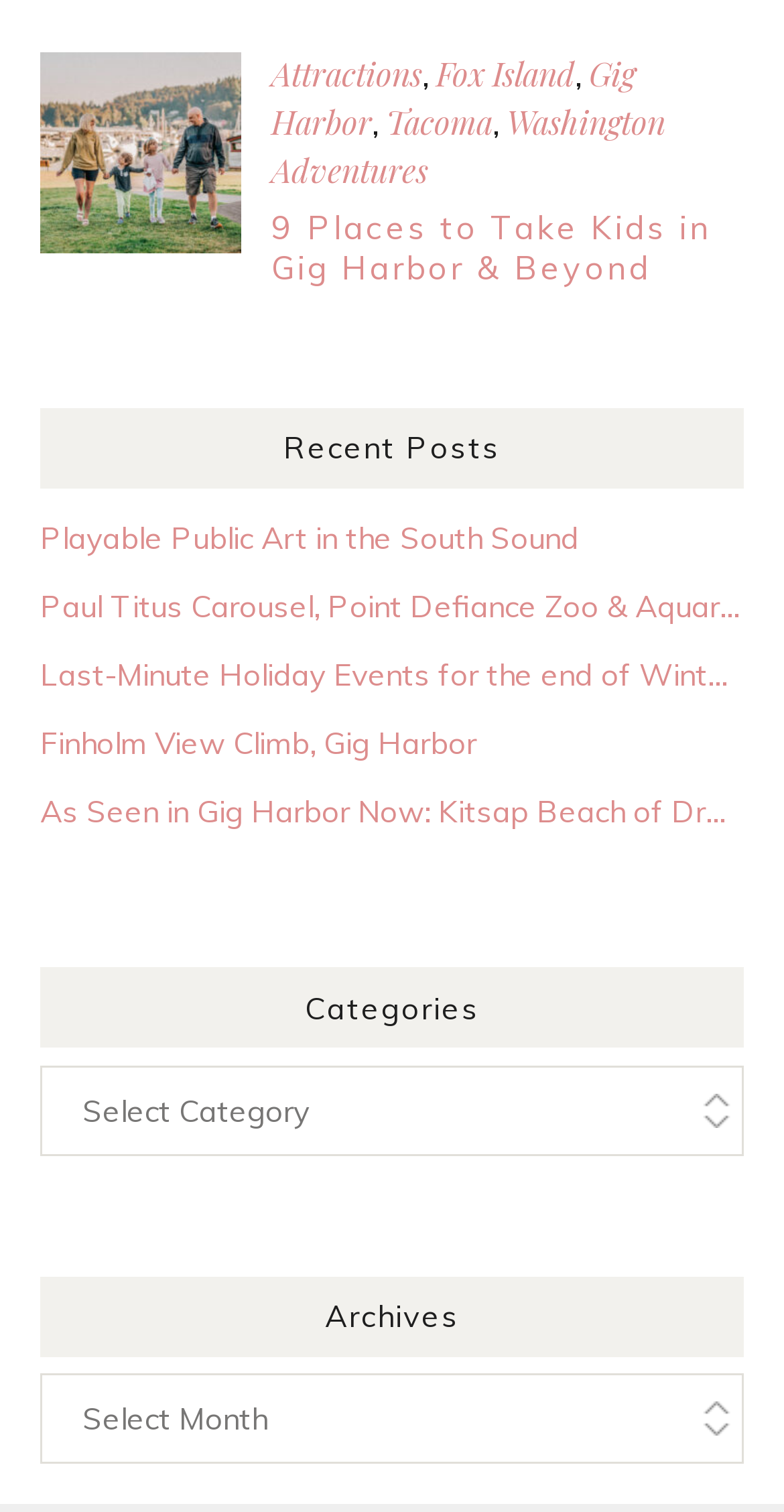Use a single word or phrase to respond to the question:
What is the category selection method?

ComboBox